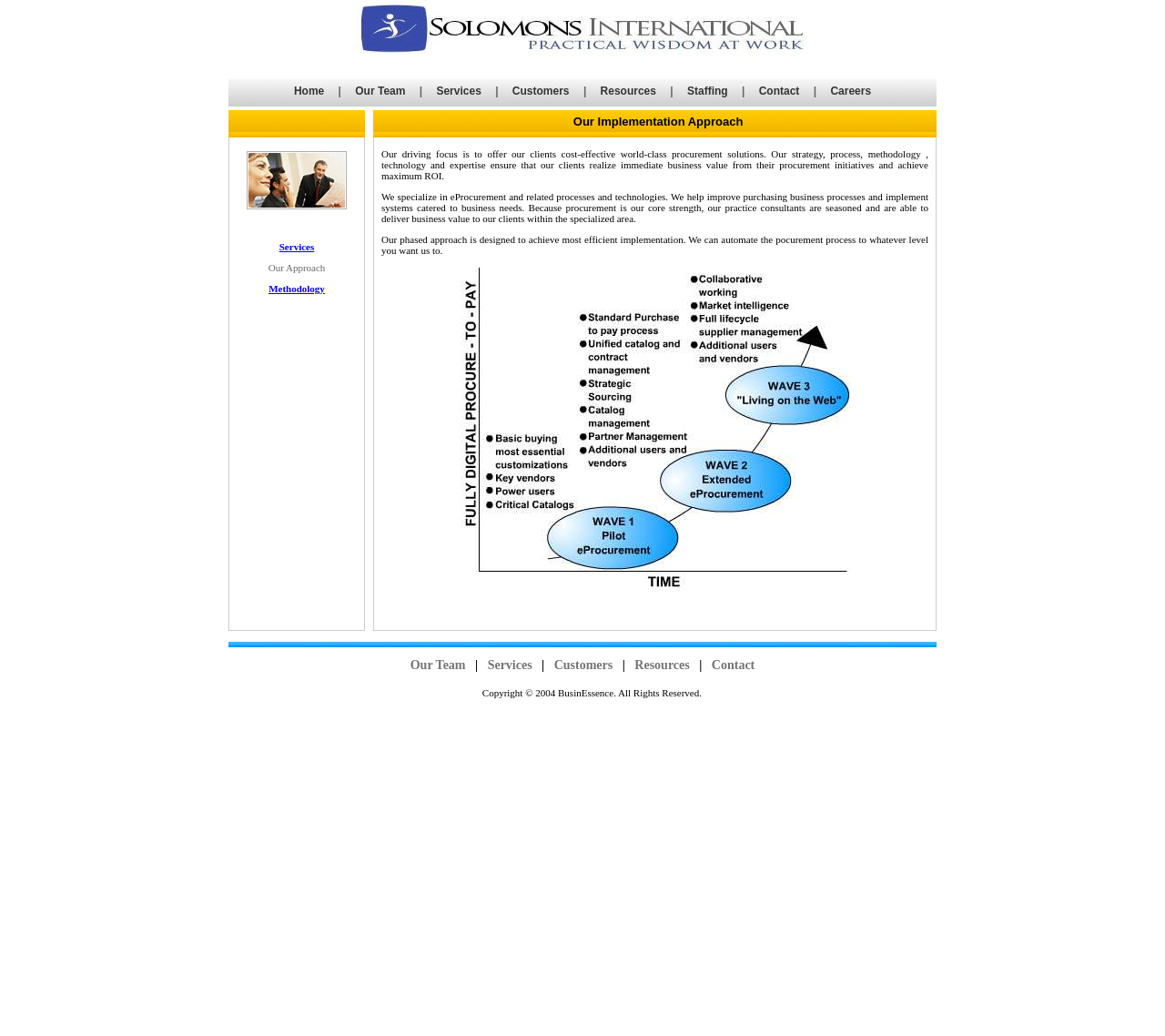Determine the bounding box coordinates for the area that needs to be clicked to fulfill this task: "Click on Home". The coordinates must be given as four float numbers between 0 and 1, i.e., [left, top, right, bottom].

[0.248, 0.076, 0.283, 0.099]